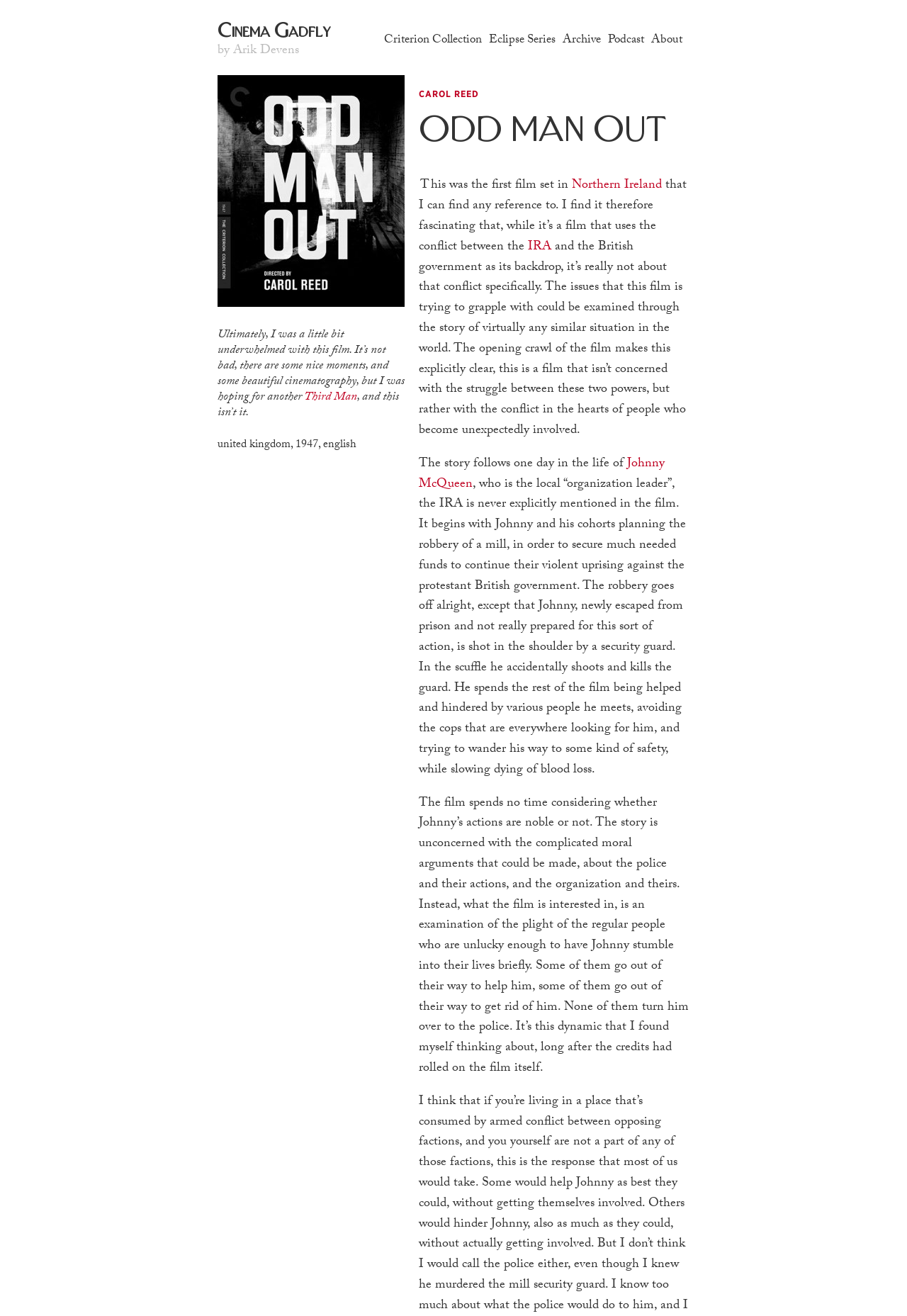Create an elaborate caption for the webpage.

The webpage is about a film review of "Odd Man Out" by Arik Devens. At the top, there is a heading "Cinema Gadfly" with a link to the website, followed by a subheading "by Arik Devens". Below this, there are several links to other sections of the website, including "Criterion Collection", "Eclipse Series", "Archive", "Podcast", and "About".

To the right of these links, there is an image, and below it, a blockquote with a review of the film. The review starts by expressing the author's underwhelming experience with the film, despite its nice moments and beautiful cinematography. The text then mentions the film "Third Man" and continues to discuss the film "Odd Man Out".

Below the blockquote, there are links to related information, including "united kingdom", "1947", and "english", indicating the film's country of origin, release year, and language. 

Further down, there is a heading "CAROL REED" with a link to the director's name, followed by a heading "Odd Man Out" with a brief summary of the film. The text then describes the film's plot, which follows the story of Johnny McQueen, a local "organization leader" who gets shot during a robbery and spends the rest of the film trying to escape the police while dying of blood loss. The review highlights the film's focus on the plight of regular people who get caught up in Johnny's situation, rather than exploring the moral complexities of the conflict between the IRA and the British government.